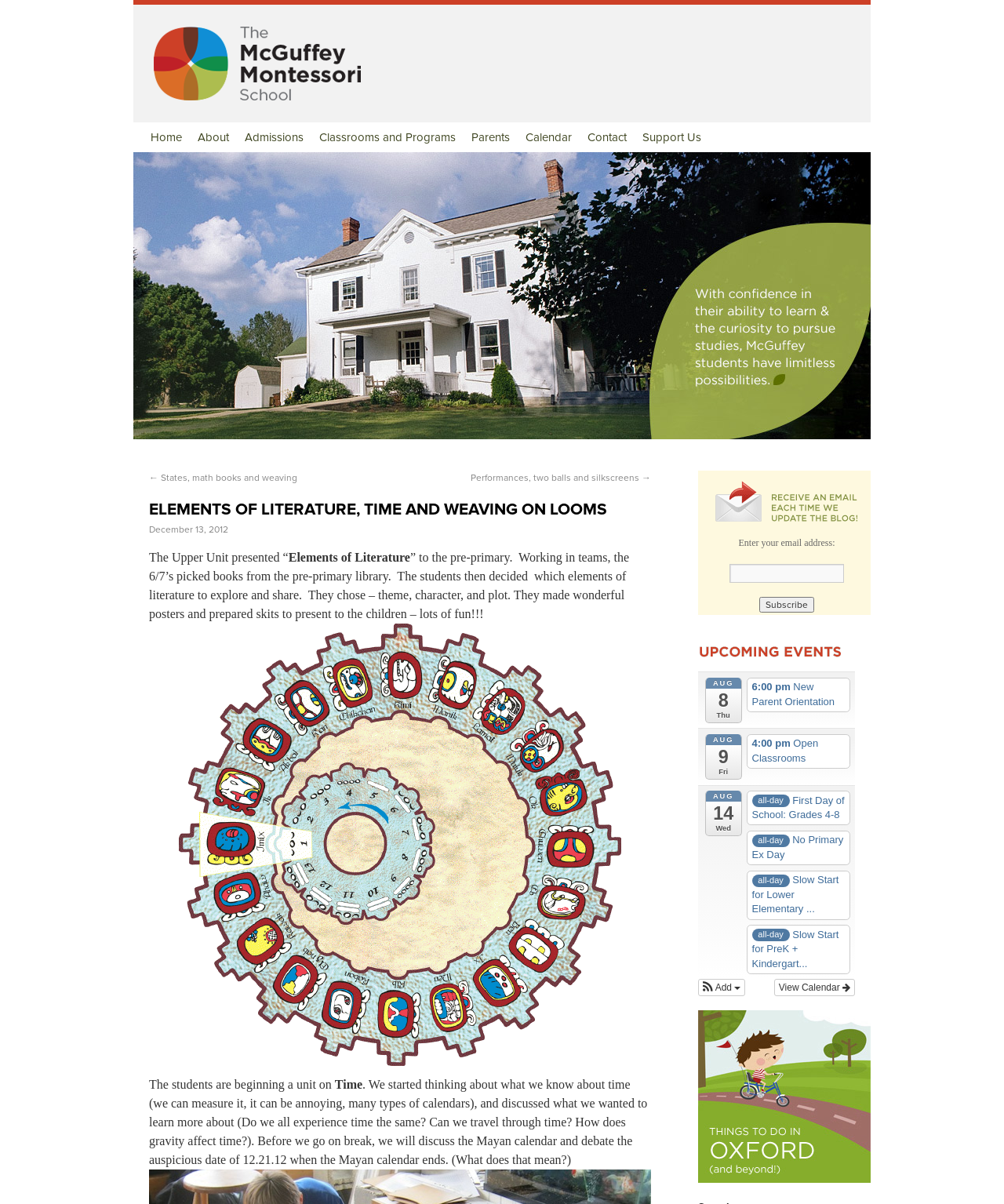Based on the element description "Admissions", predict the bounding box coordinates of the UI element.

[0.236, 0.102, 0.31, 0.126]